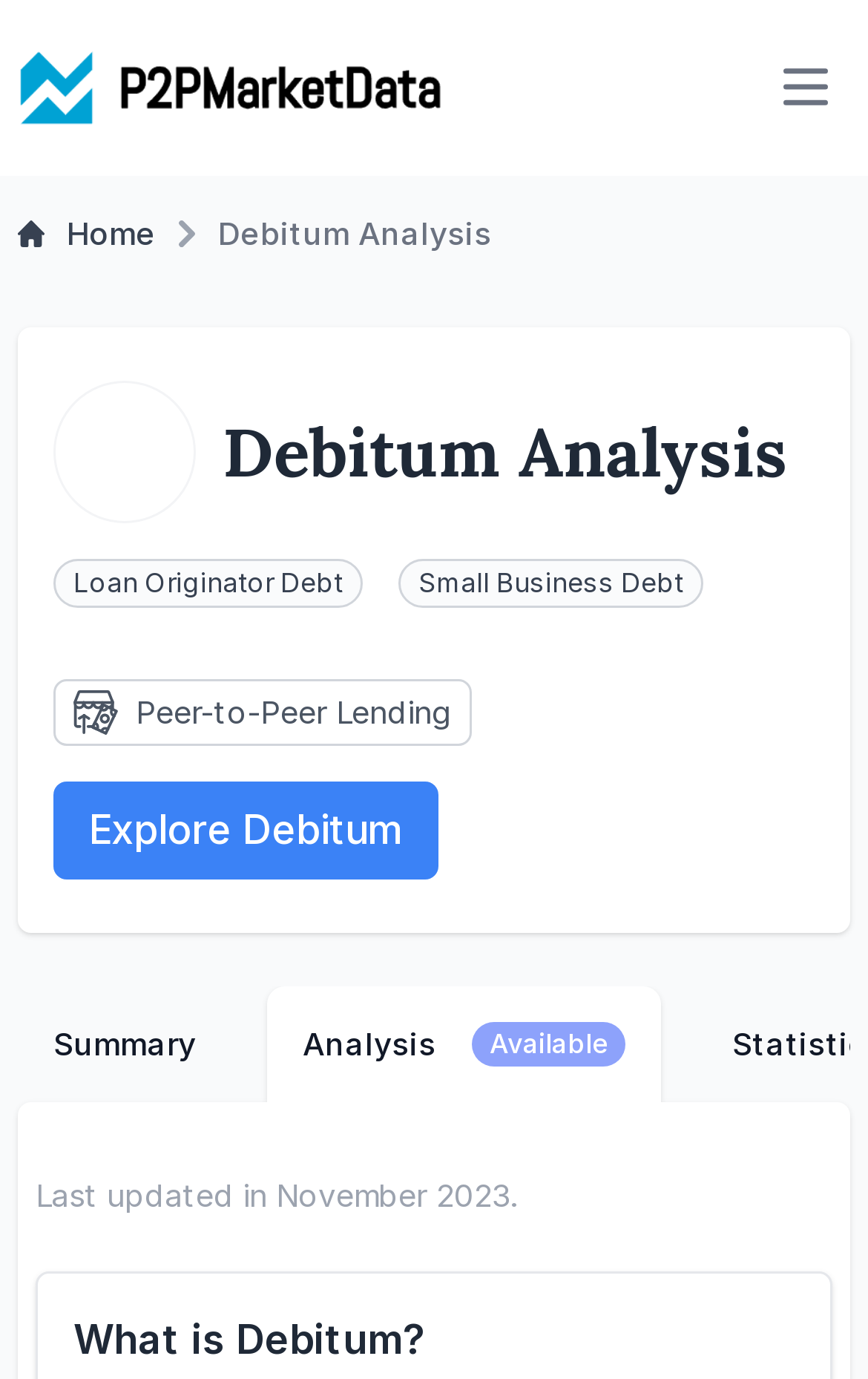Find and provide the bounding box coordinates for the UI element described here: "Analysis Available". The coordinates should be given as four float numbers between 0 and 1: [left, top, right, bottom].

[0.308, 0.715, 0.762, 0.799]